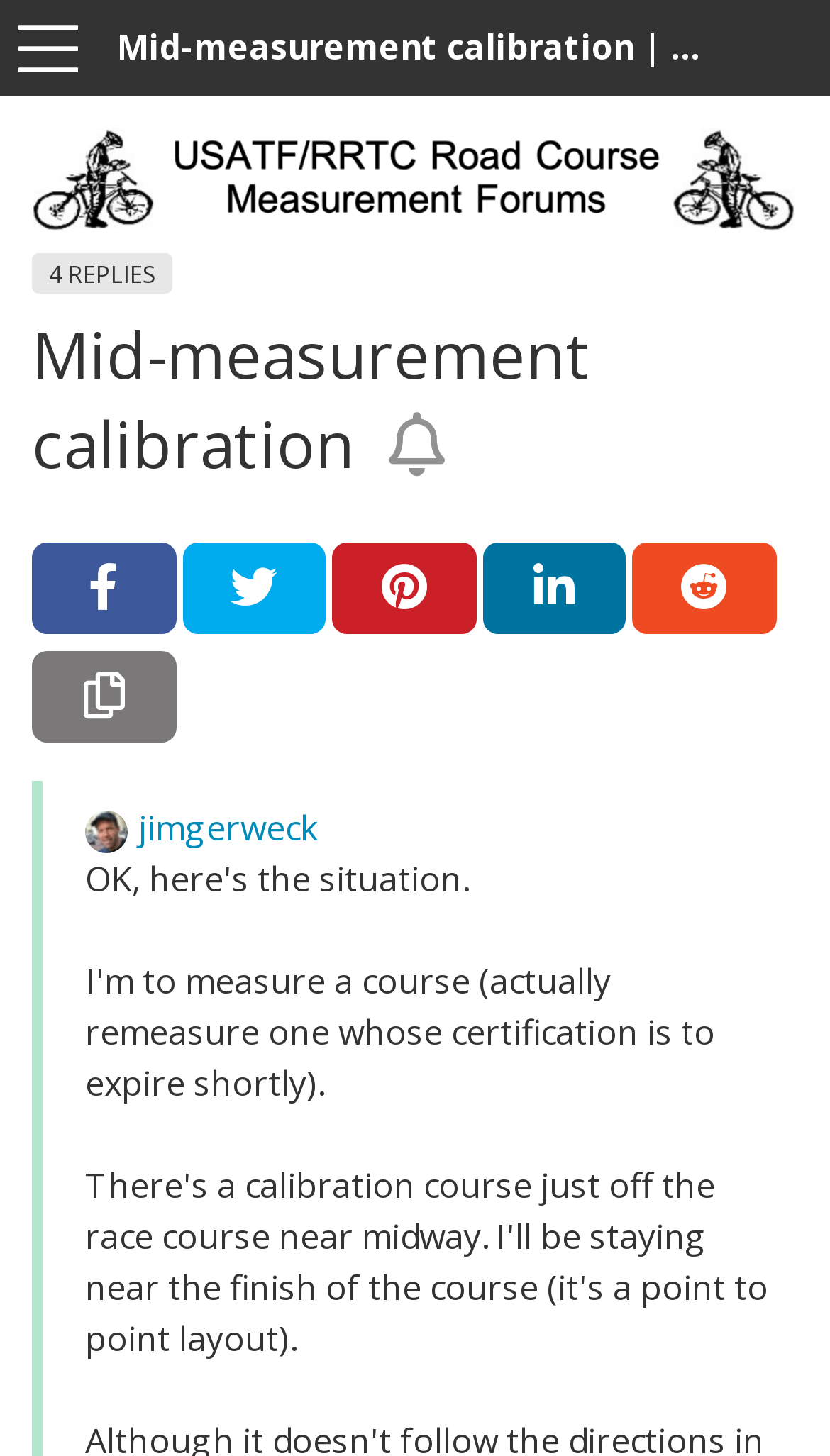Can you specify the bounding box coordinates of the area that needs to be clicked to fulfill the following instruction: "Click on More Options"?

[0.0, 0.0, 0.115, 0.066]